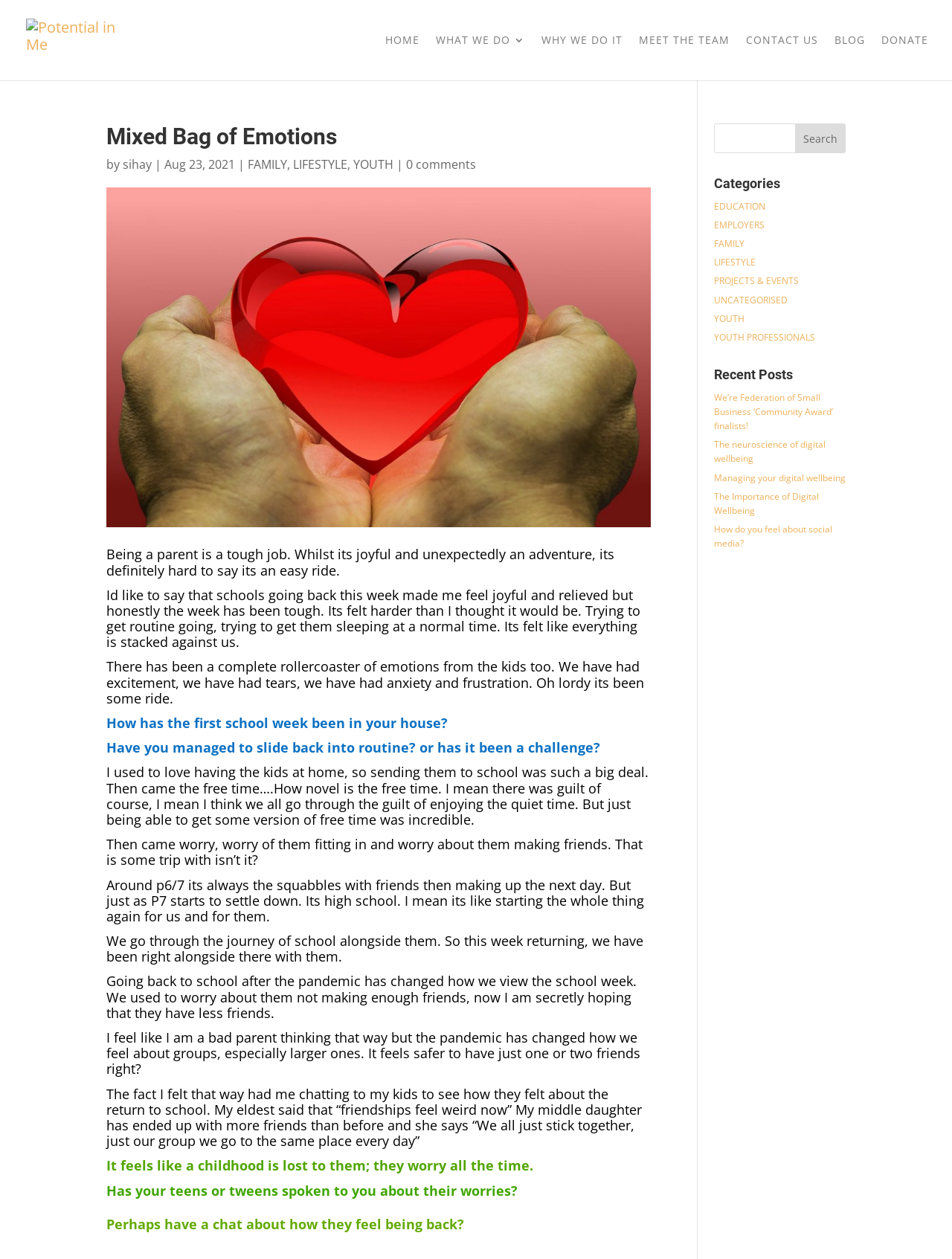What is the main topic of the blog post?
Answer with a single word or phrase by referring to the visual content.

School and parenting